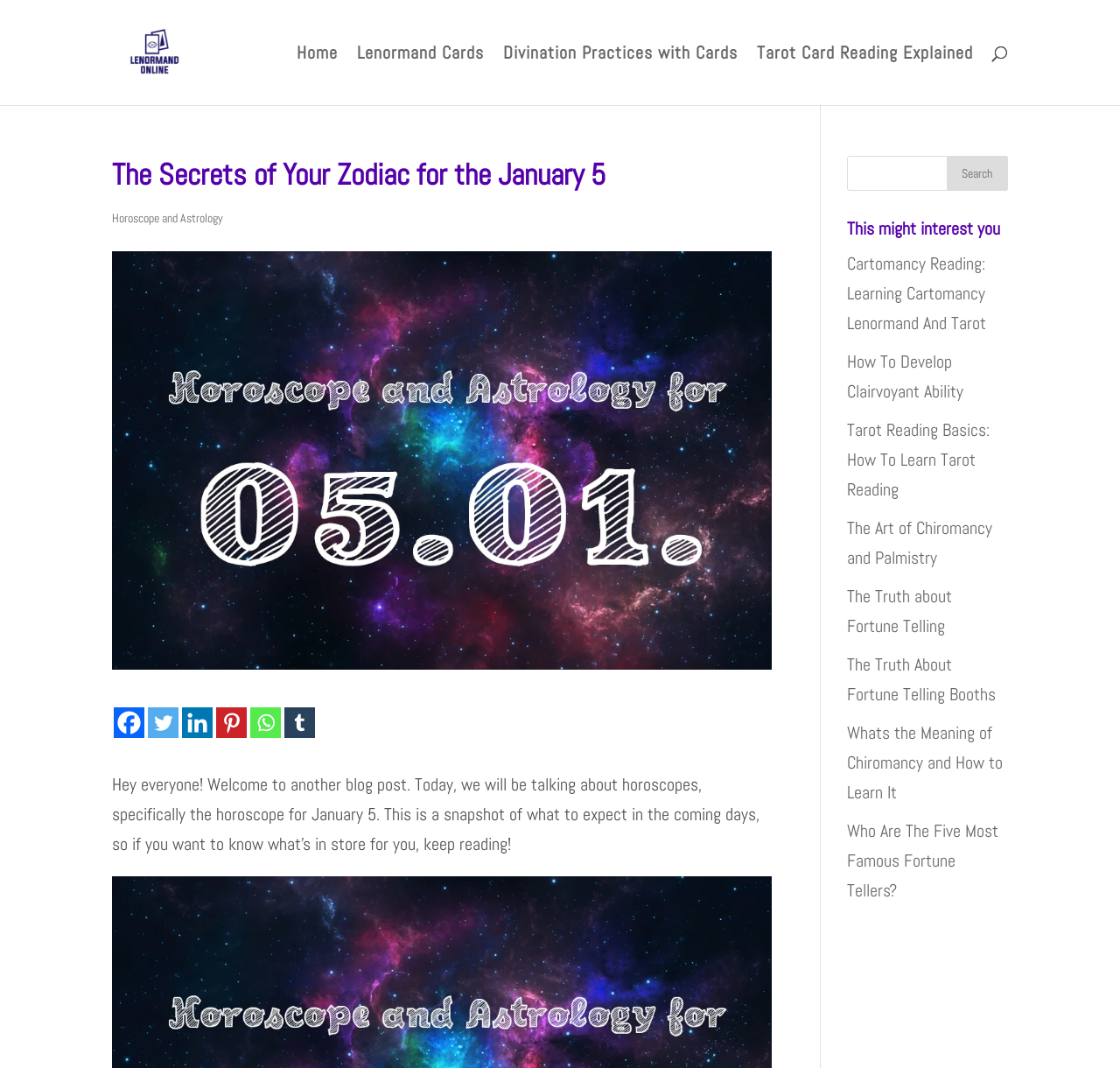Use a single word or phrase to answer the question:
How many related links are provided?

9